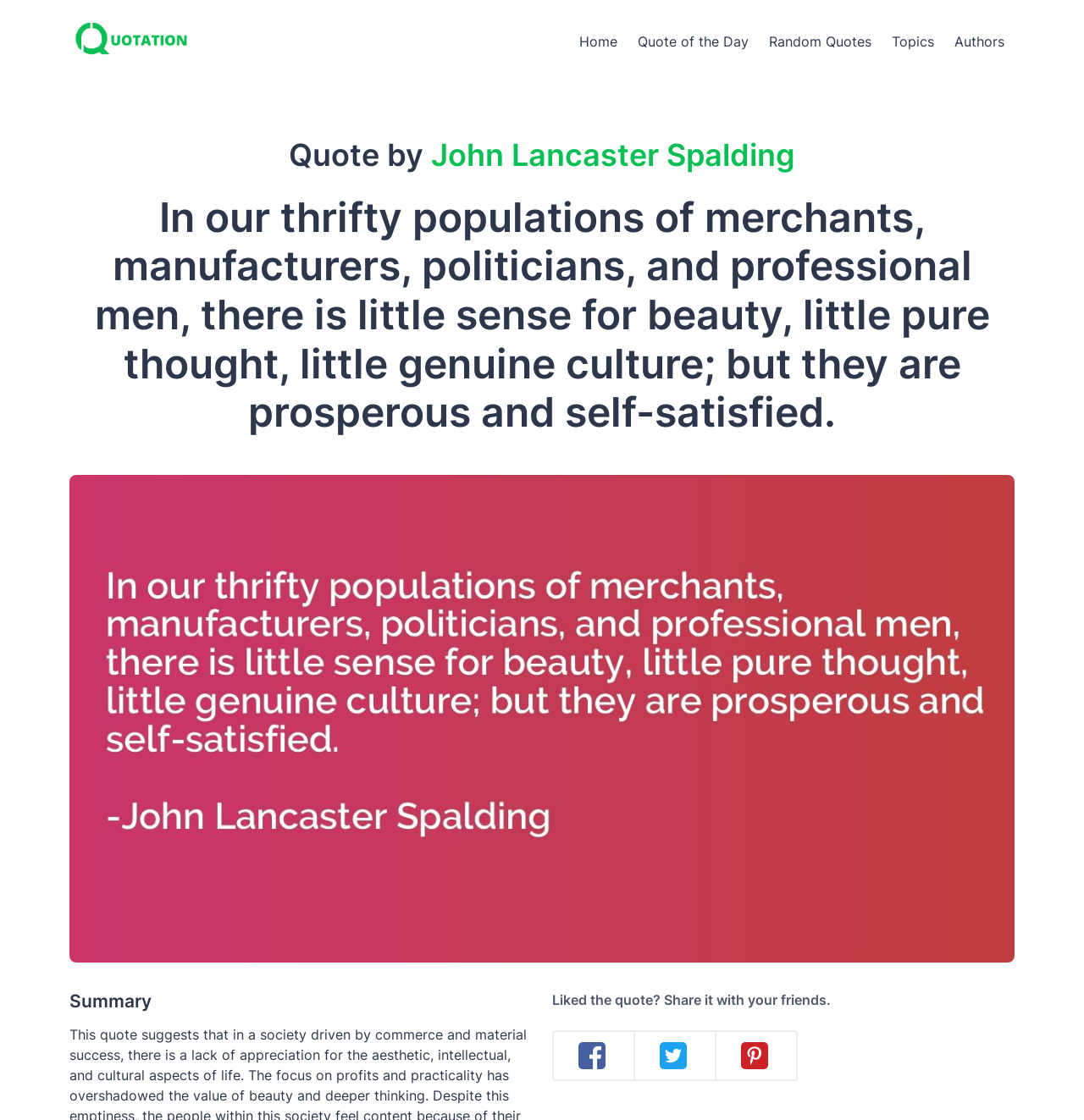Please identify the bounding box coordinates of the clickable element to fulfill the following instruction: "View quotes by John Lancaster Spalding". The coordinates should be four float numbers between 0 and 1, i.e., [left, top, right, bottom].

[0.398, 0.122, 0.734, 0.155]